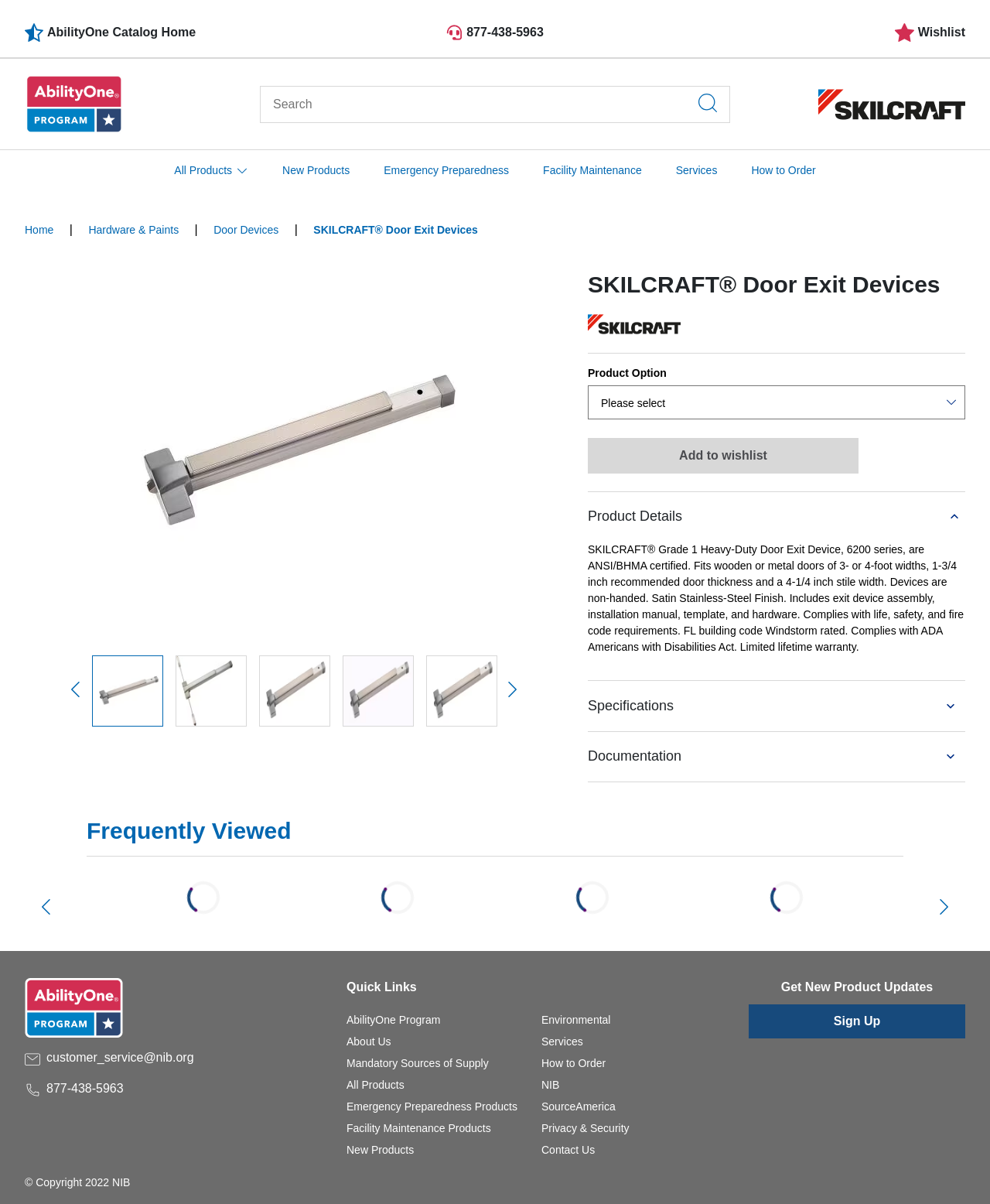Analyze the image and answer the question with as much detail as possible: 
What is the finish of the door exit device?

The finish of the door exit device can be found in the product description, which states that the device has a Satin Stainless-Steel Finish.